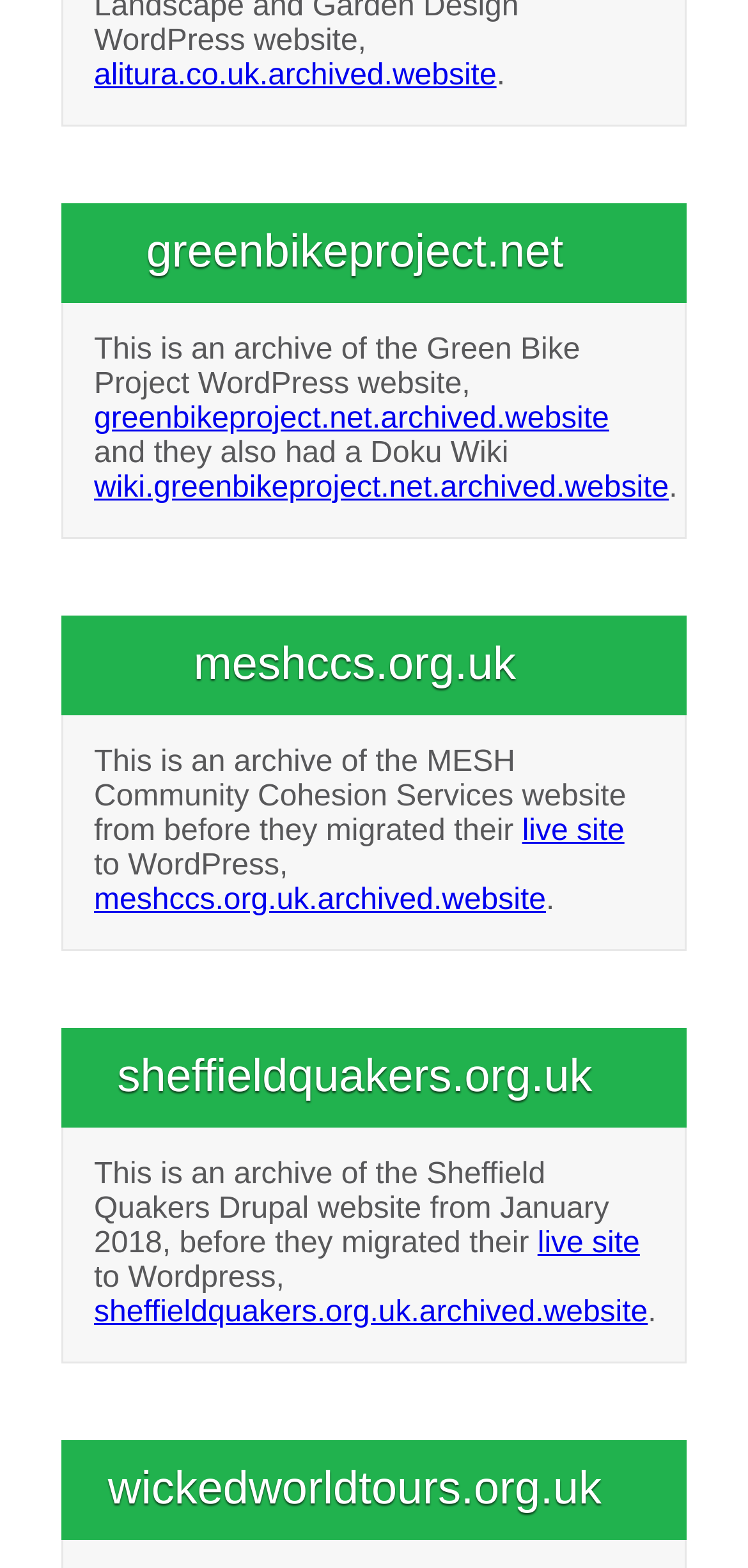Provide the bounding box coordinates, formatted as (top-left x, top-left y, bottom-right x, bottom-right y), with all values being floating point numbers between 0 and 1. Identify the bounding box of the UI element that matches the description: Internet Marketing Course

None